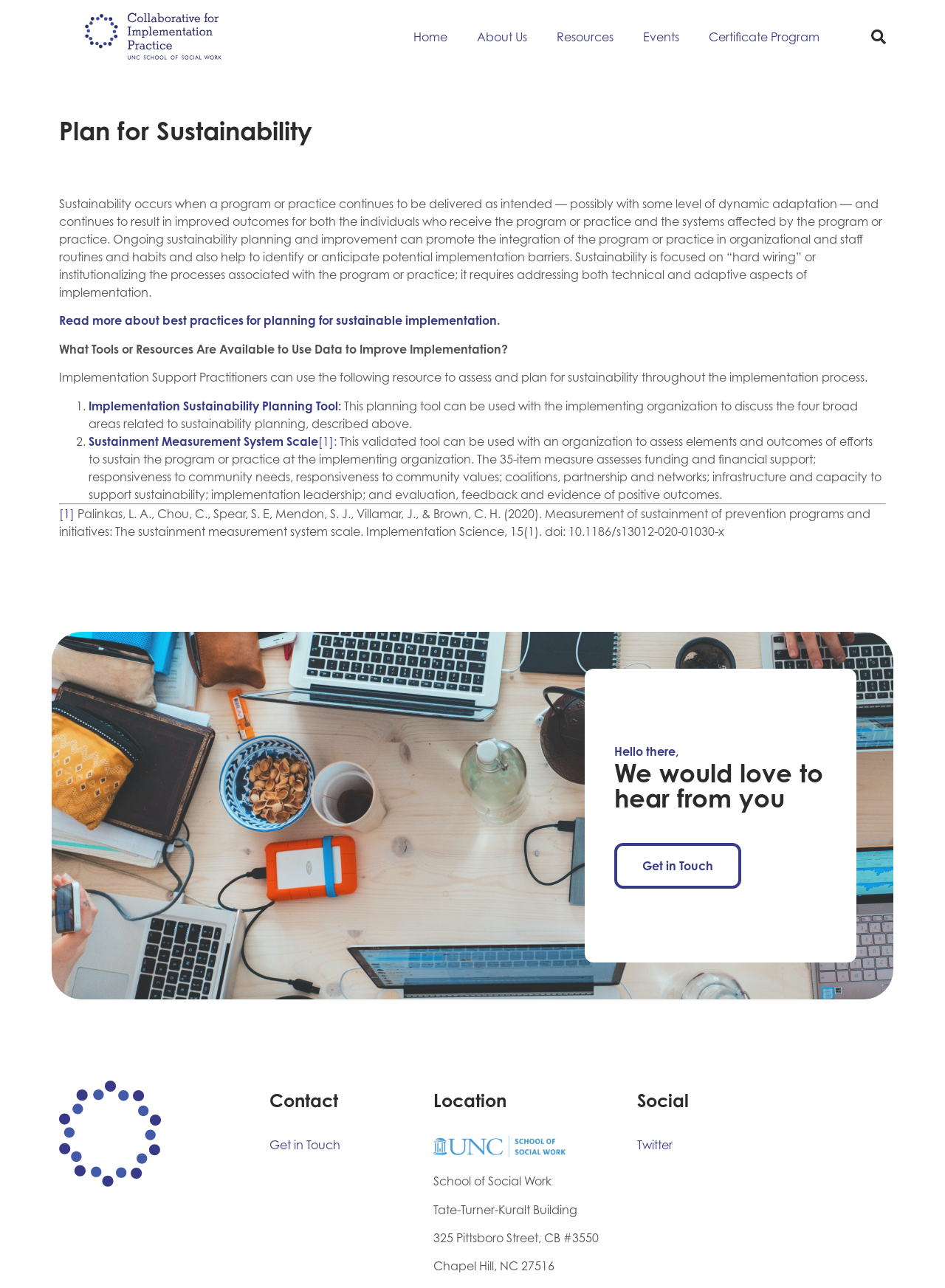Identify the bounding box coordinates for the UI element that matches this description: "About Us".

[0.489, 0.017, 0.573, 0.04]